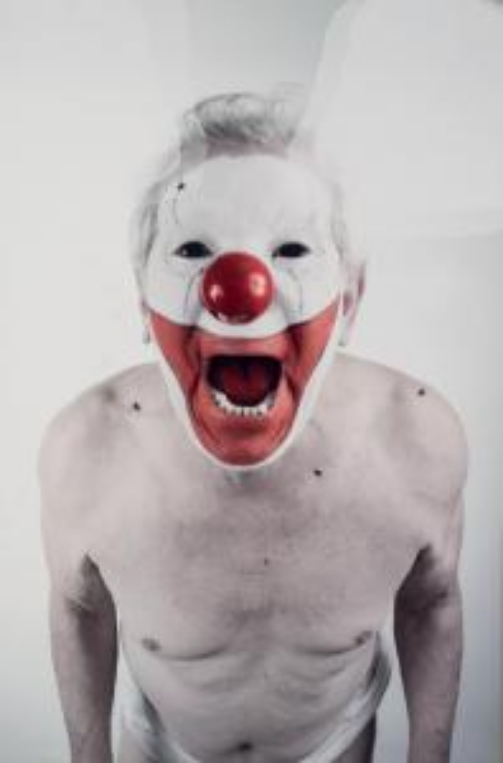Elaborate on the contents of the image in great detail.

The image depicts an artistically styled figure embodying the character of a clown, characterized by a striking contrast of colors and an expressive demeanor. The individual, clad only in white, has an exaggerated clown face painted with white and red, featuring a prominent red nose and intense black eyes that convey a sense of dramatic emotion. Their mouth is wide open, suggesting a loud, joyful outburst, which evokes feelings of playfulness and surprise. 

This artwork, titled "Circus," is a notable piece from Matteo Basilé, an artist renowned for merging art and technology. The photograph exemplifies Basilé's exploration into themes of humanity, blending beauty with grotesque elements, and inviting viewers to reflect on the dualities present in existence. The use of digital c-print on aluminum showcases the unique medium through which Basilé expresses his vision, completing this captivating visual narrative.